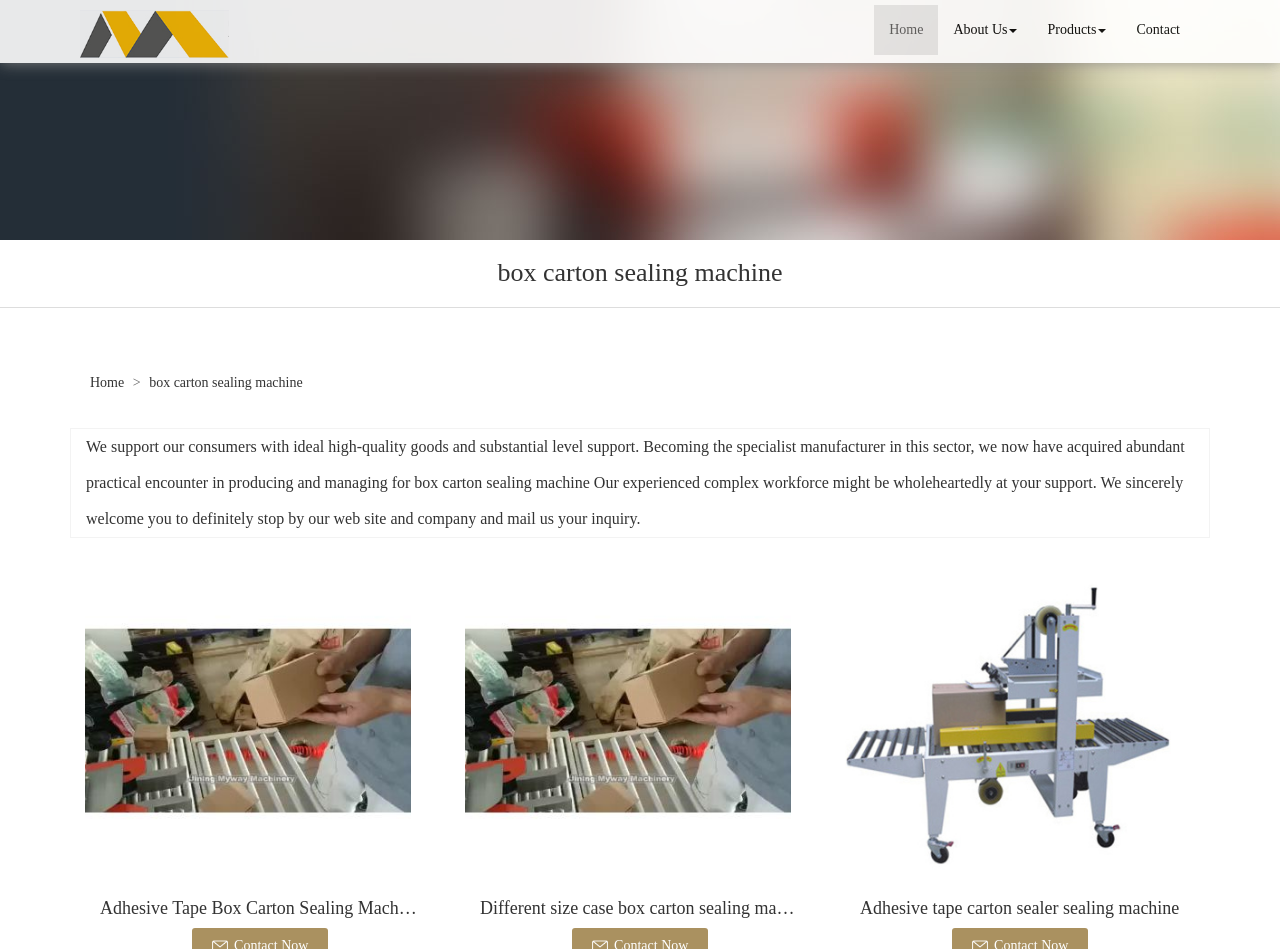Determine the bounding box coordinates for the area that needs to be clicked to fulfill this task: "learn about the company". The coordinates must be given as four float numbers between 0 and 1, i.e., [left, top, right, bottom].

[0.733, 0.005, 0.807, 0.058]